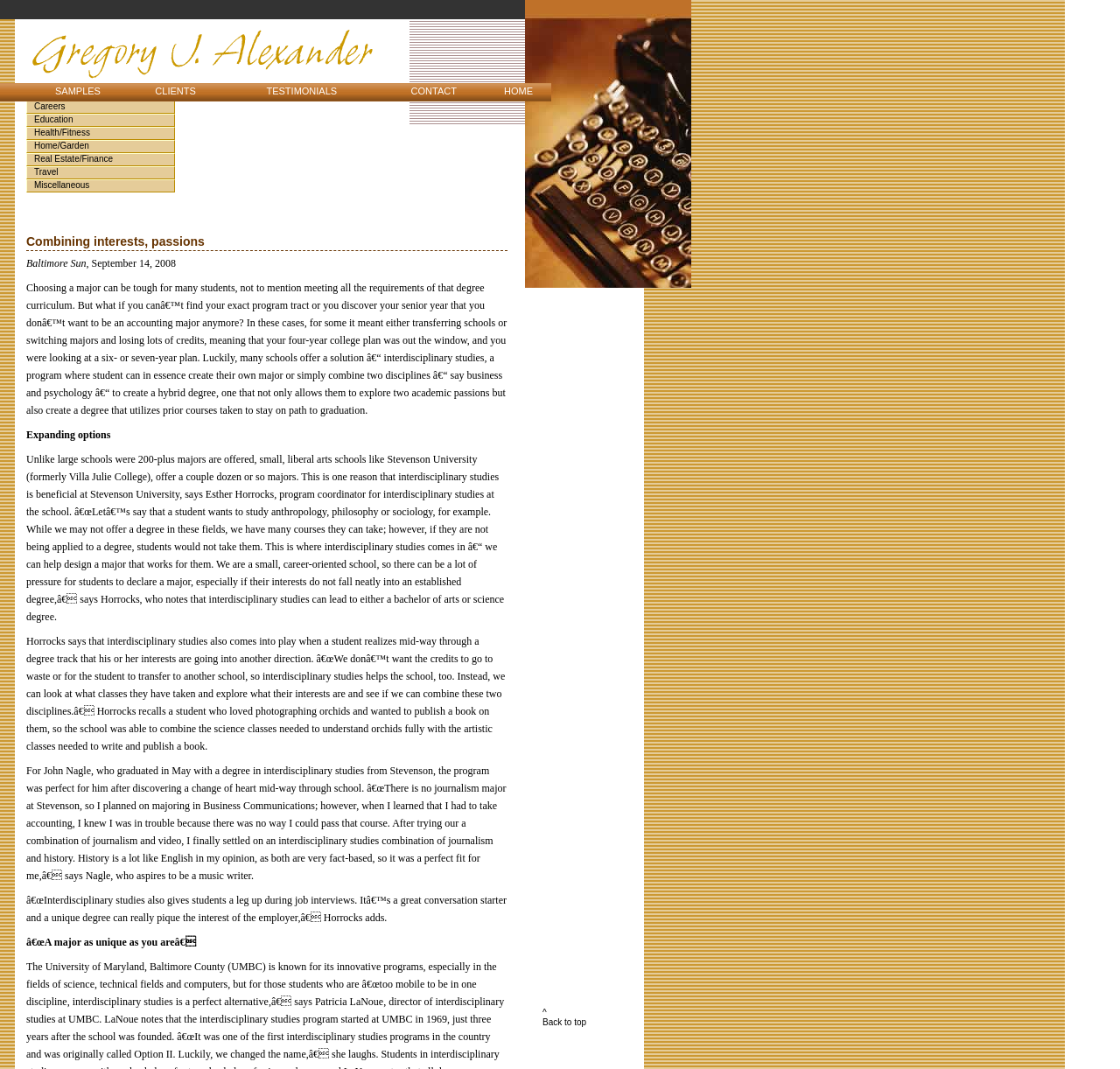What is the topic of the article?
Use the image to answer the question with a single word or phrase.

Interdisciplinary studies